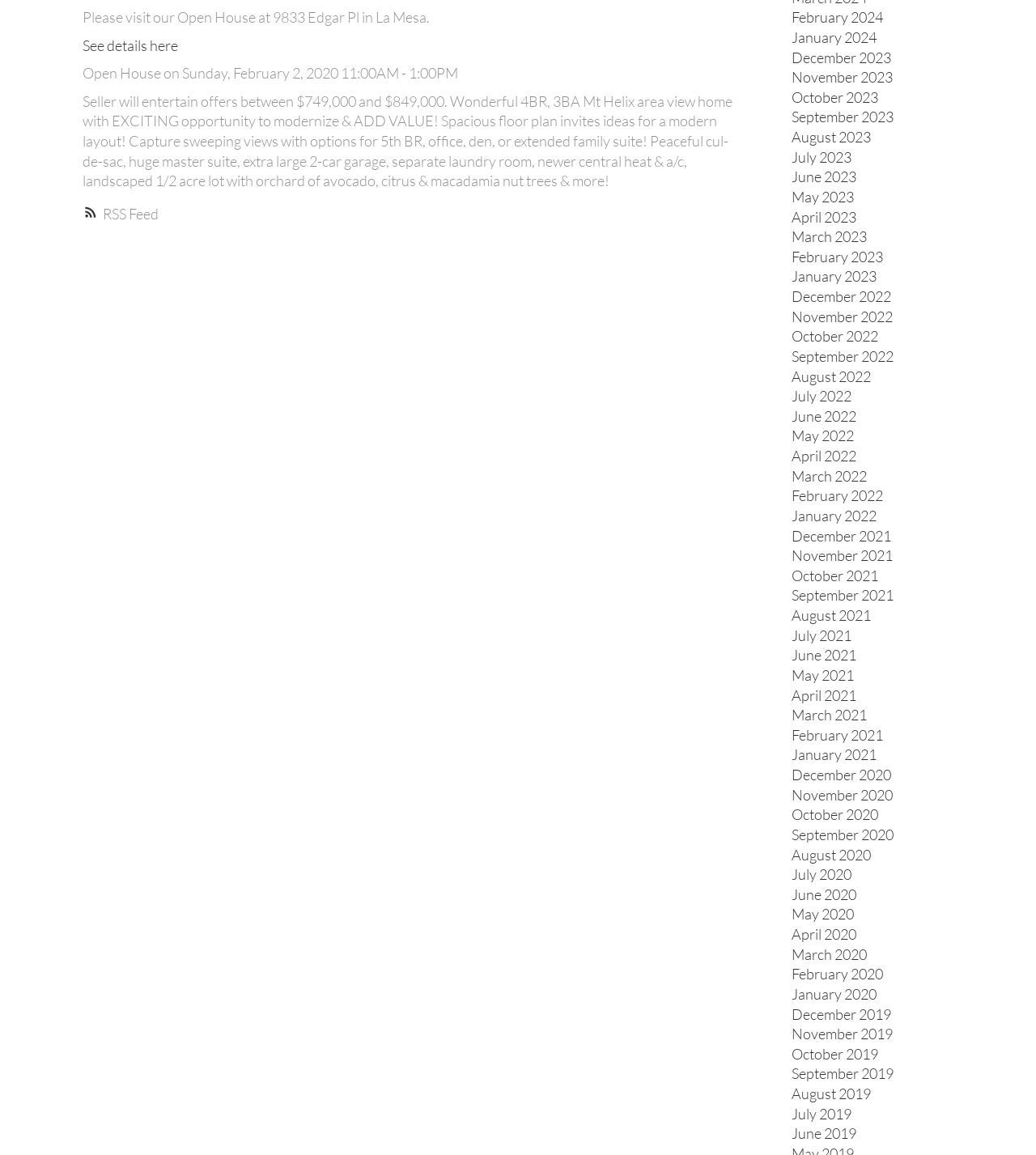Using the format (top-left x, top-left y, bottom-right x, bottom-right y), and given the element description, identify the bounding box coordinates within the screenshot: See details here

[0.08, 0.031, 0.172, 0.047]